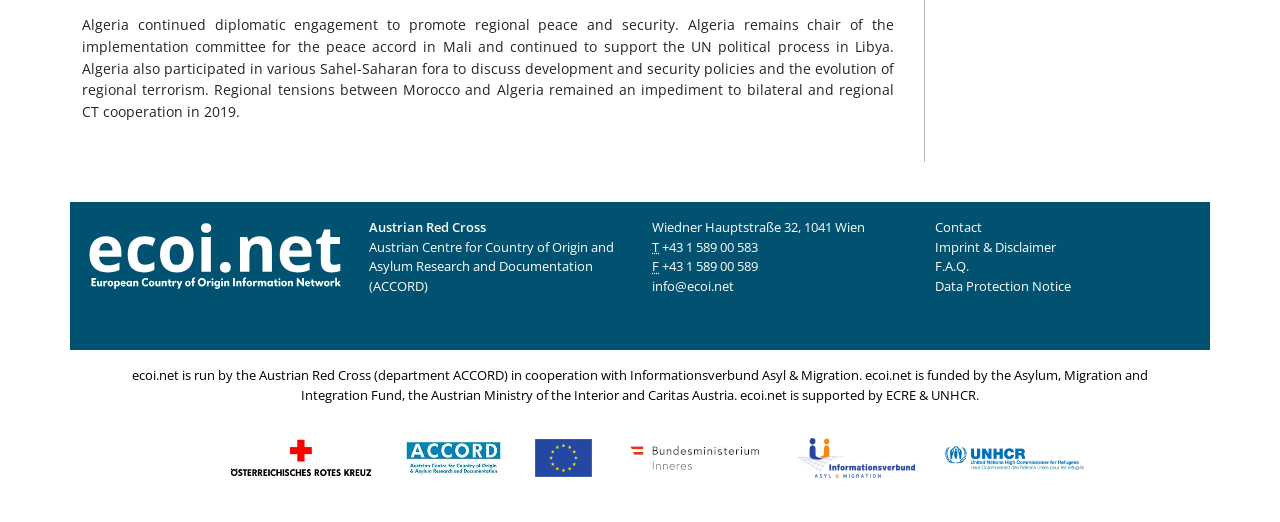How many logos are displayed at the bottom of the webpage?
Please describe in detail the information shown in the image to answer the question.

I found this information by looking at the links and images located at the bottom of the webpage, starting from [0.179, 0.857, 0.291, 0.892] and ending at [0.737, 0.857, 0.846, 0.892]. There are 7 logos displayed, each with a corresponding link and image.